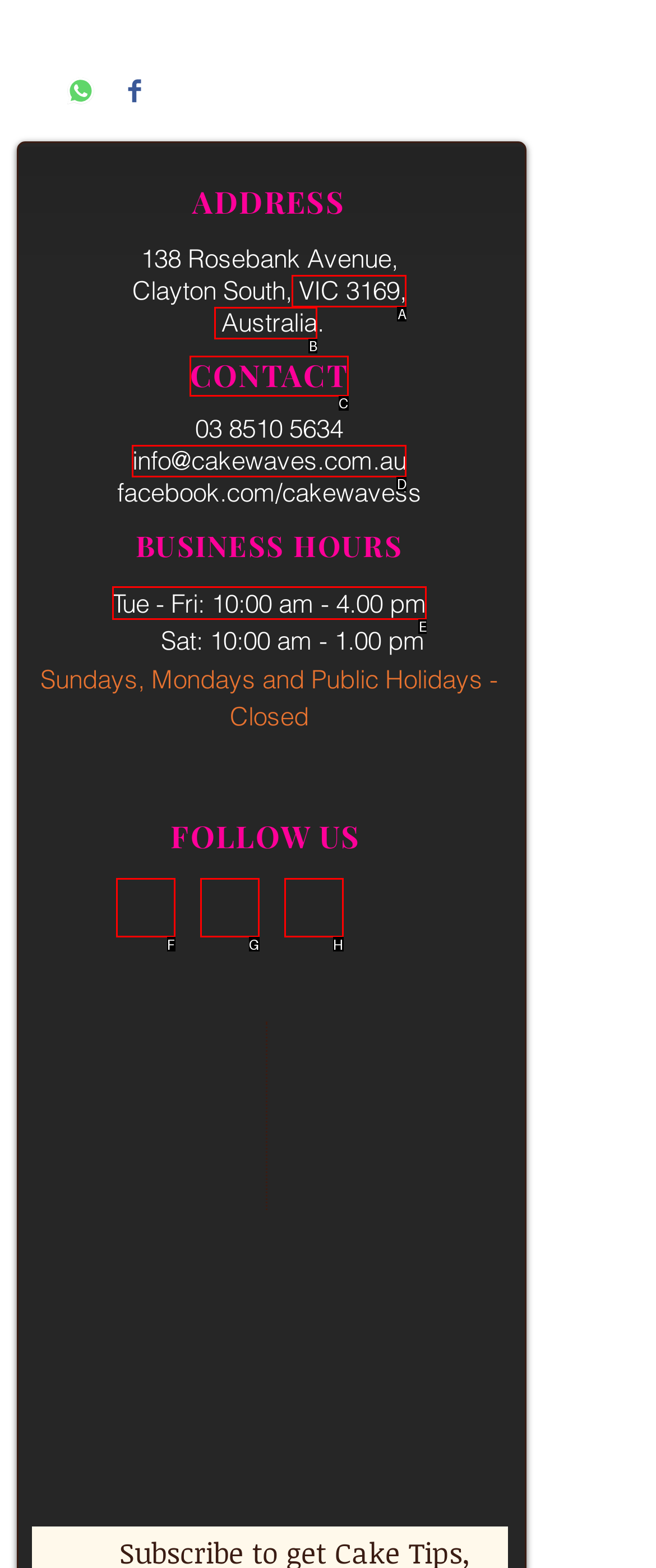Identify the letter of the option that should be selected to accomplish the following task: Check business hours. Provide the letter directly.

E